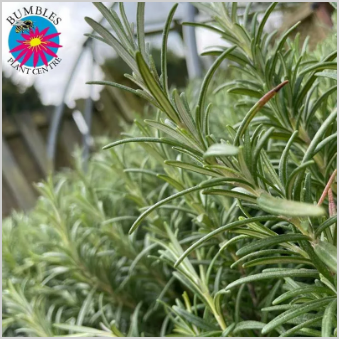Provide a comprehensive description of the image.

The image features vibrant rosemary herb plants, showcasing their lush green leaves in detail. The close-up perspective highlights the slender, needle-like foliage characteristic of rosemary, emphasizing its aromatic and culinary qualities. In the corner, the logo of Bumbles Plant Centre adds a splash of color, featuring a colorful sun design alongside the words "BUMBLES PLANT CENTRE." This setting reflects the inviting ambiance of Bumbles, known for its diverse range of herb varieties available to plant enthusiasts. The image captures the essence of freshness and the joys of cultivating herbs, inviting viewers to explore more about the available products at Bumbles.